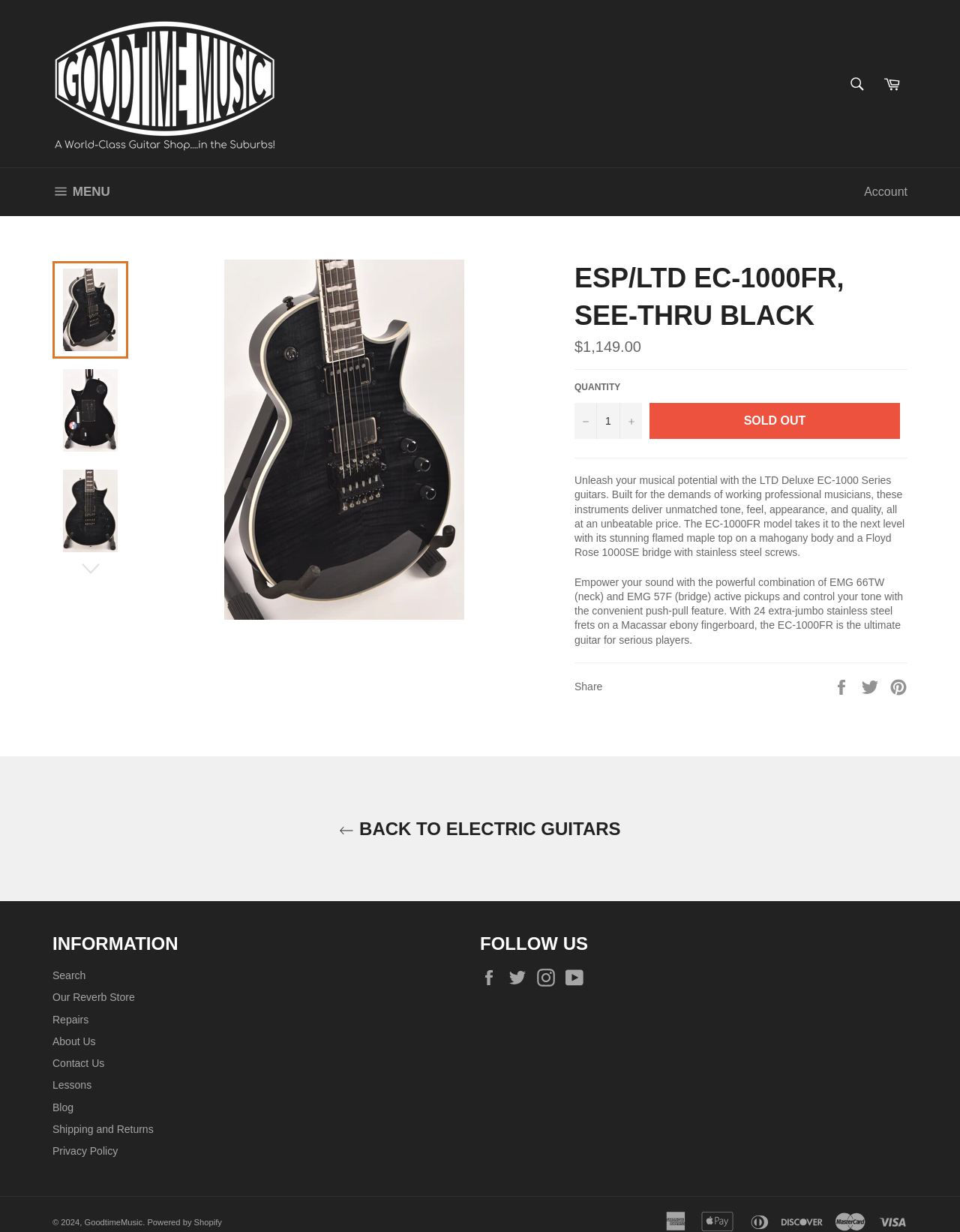Please examine the image and answer the question with a detailed explanation:
What is the brand of the pickups used in the EC-1000FR model?

The brand of the pickups used in the EC-1000FR model can be found in the product description section, where it is mentioned as 'the powerful combination of EMG 66TW (neck) and EMG 57F (bridge) active pickups'.